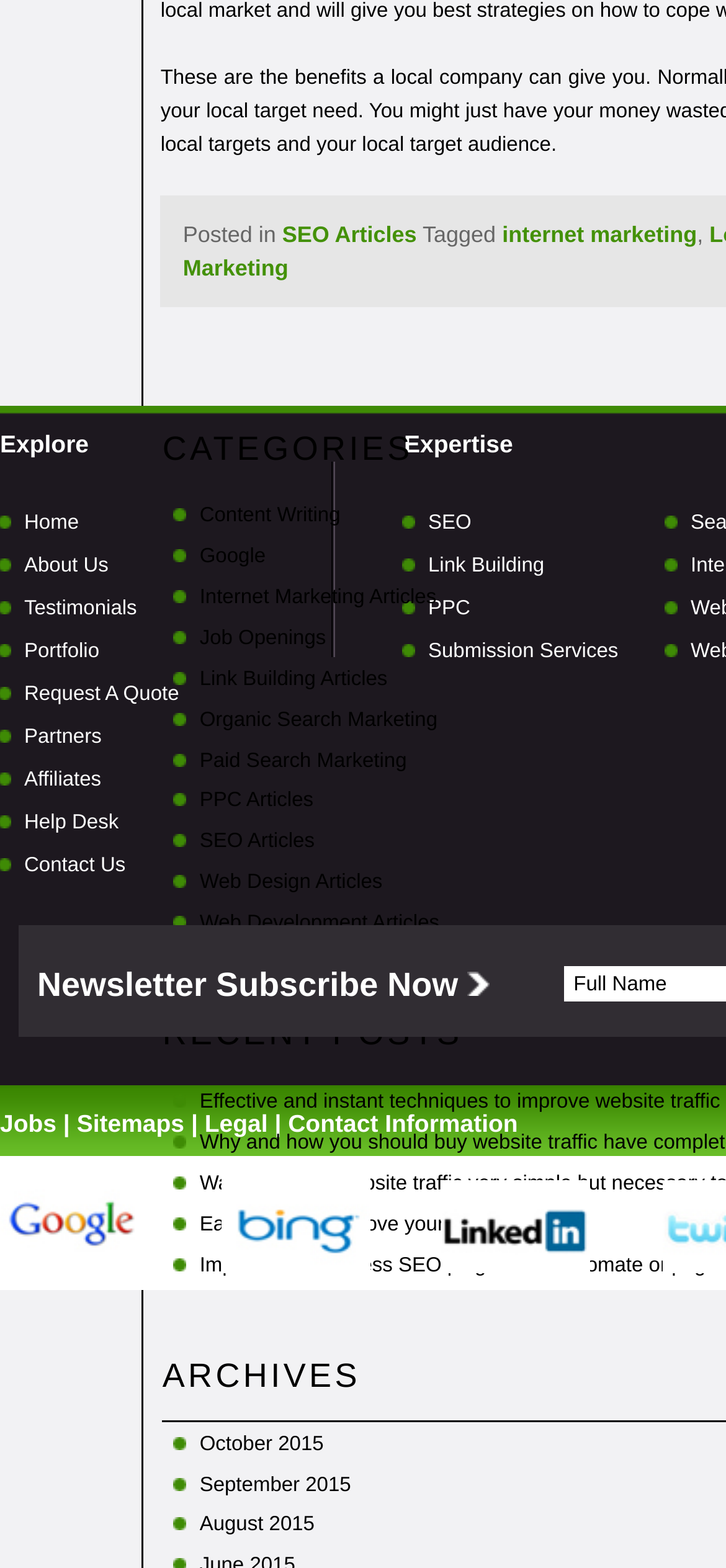Kindly determine the bounding box coordinates for the area that needs to be clicked to execute this instruction: "View the image of black_tongue".

None